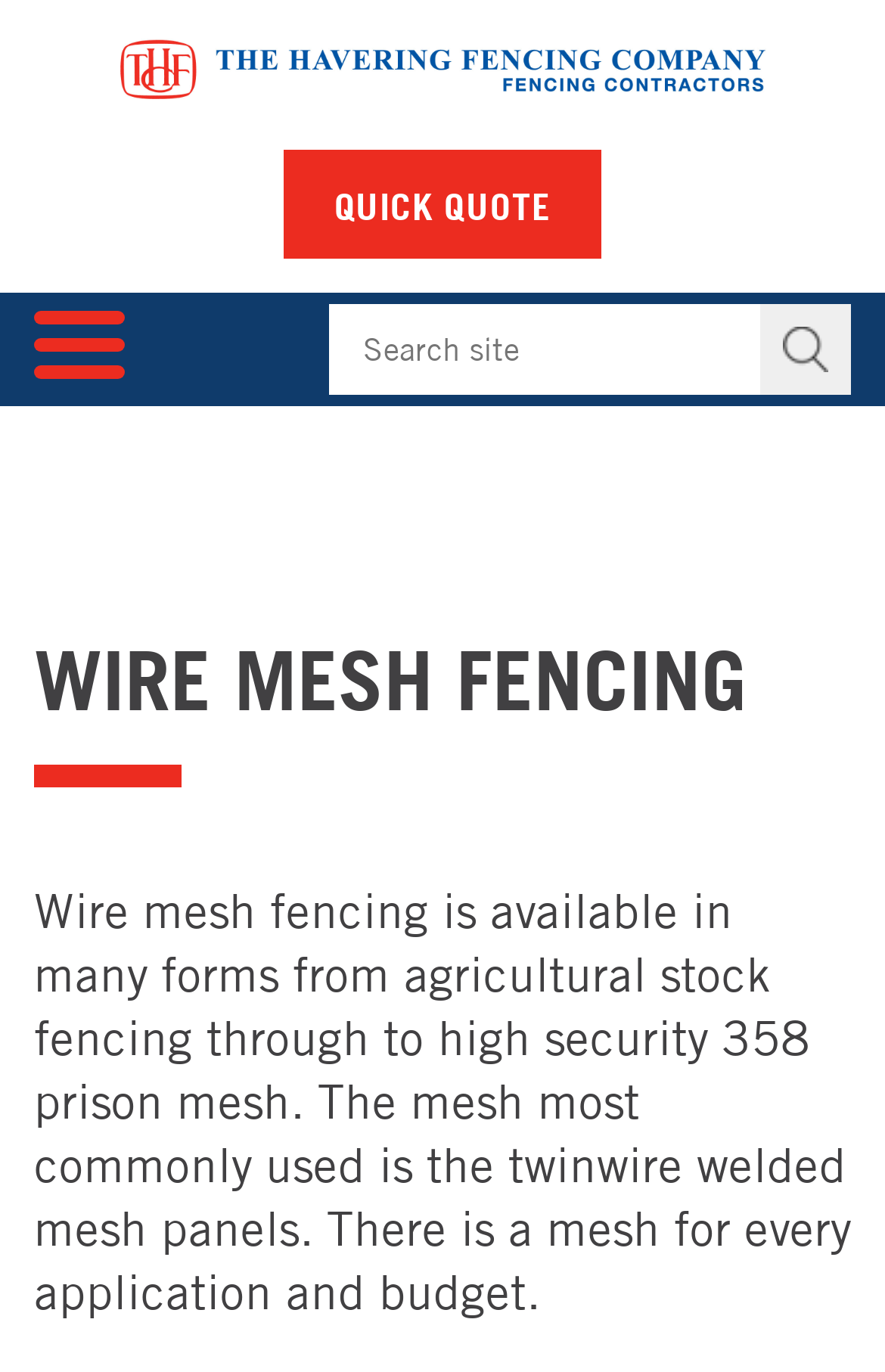What is the purpose of the search box?
Using the screenshot, give a one-word or short phrase answer.

Search site